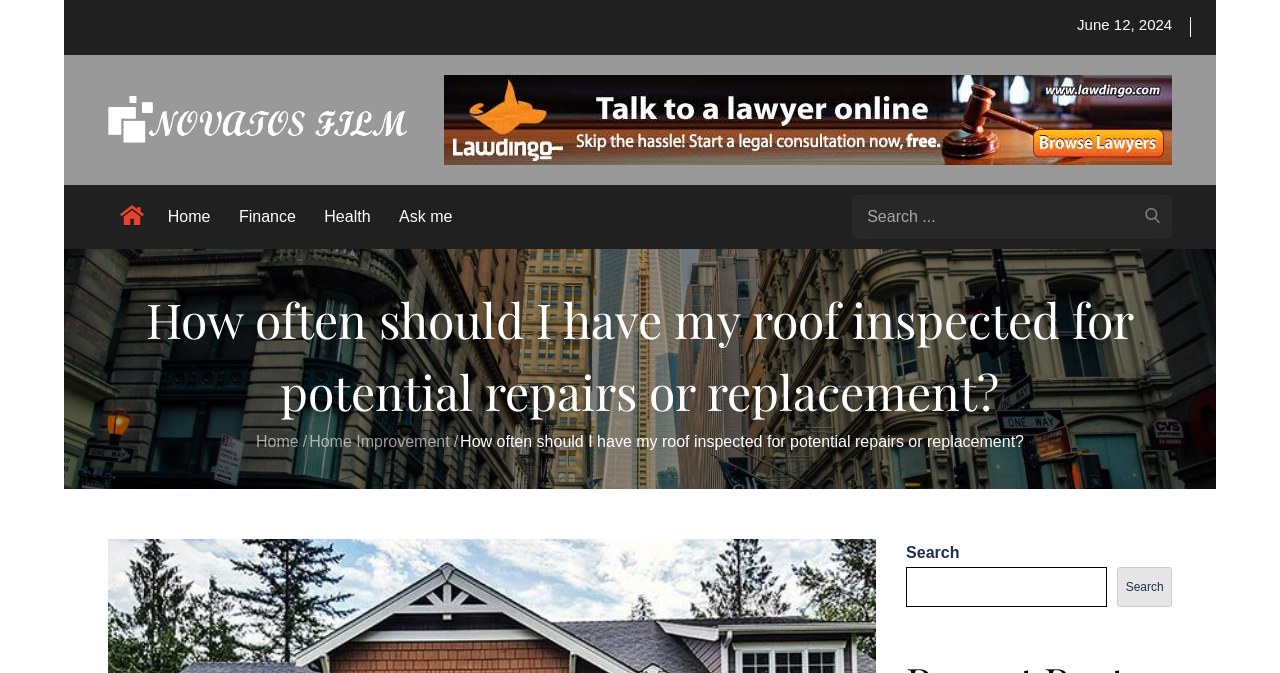Identify the bounding box coordinates for the region to click in order to carry out this instruction: "Search in the search box at the bottom". Provide the coordinates using four float numbers between 0 and 1, formatted as [left, top, right, bottom].

[0.708, 0.842, 0.865, 0.902]